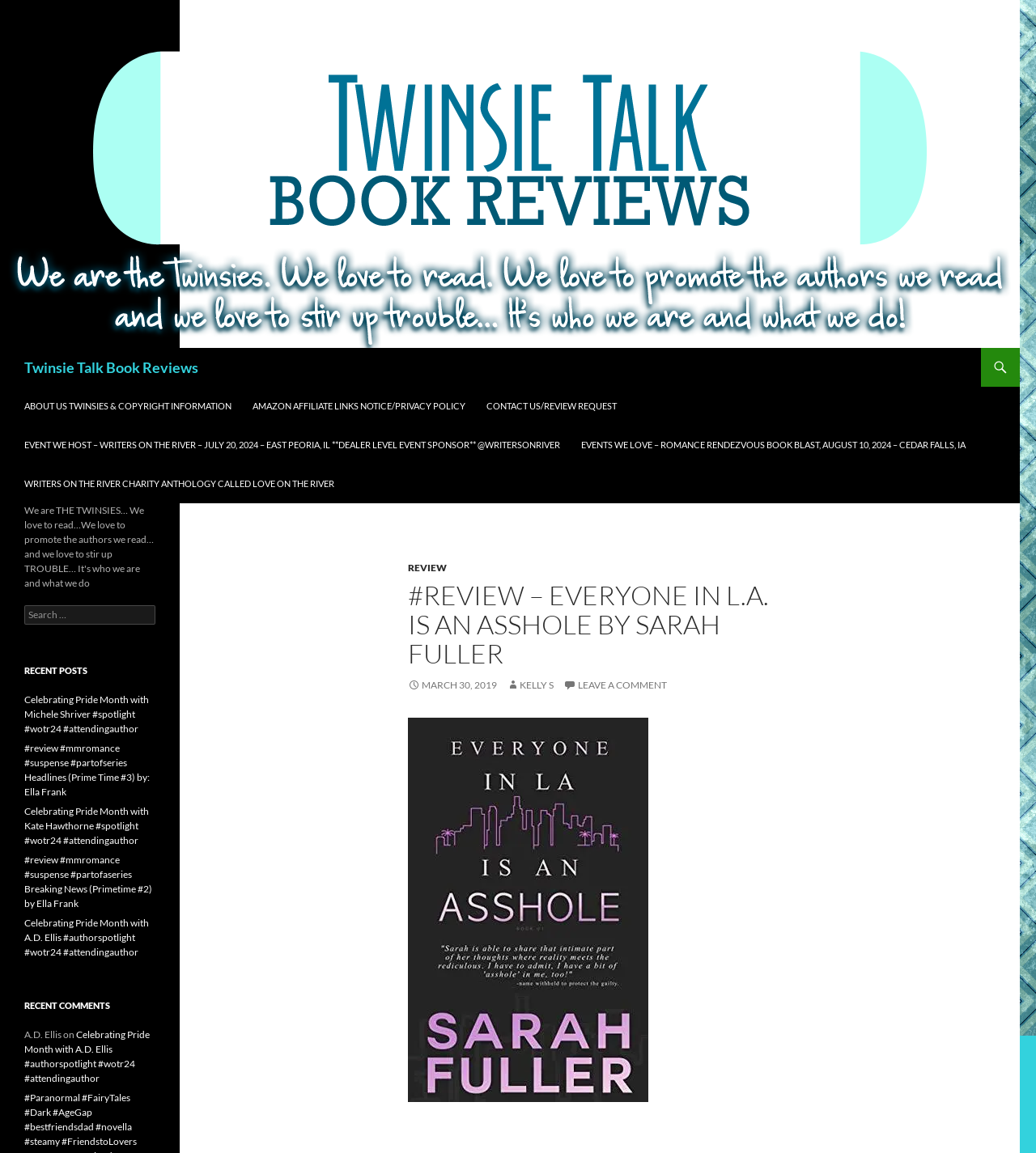Please determine and provide the text content of the webpage's heading.

Twinsie Talk Book Reviews